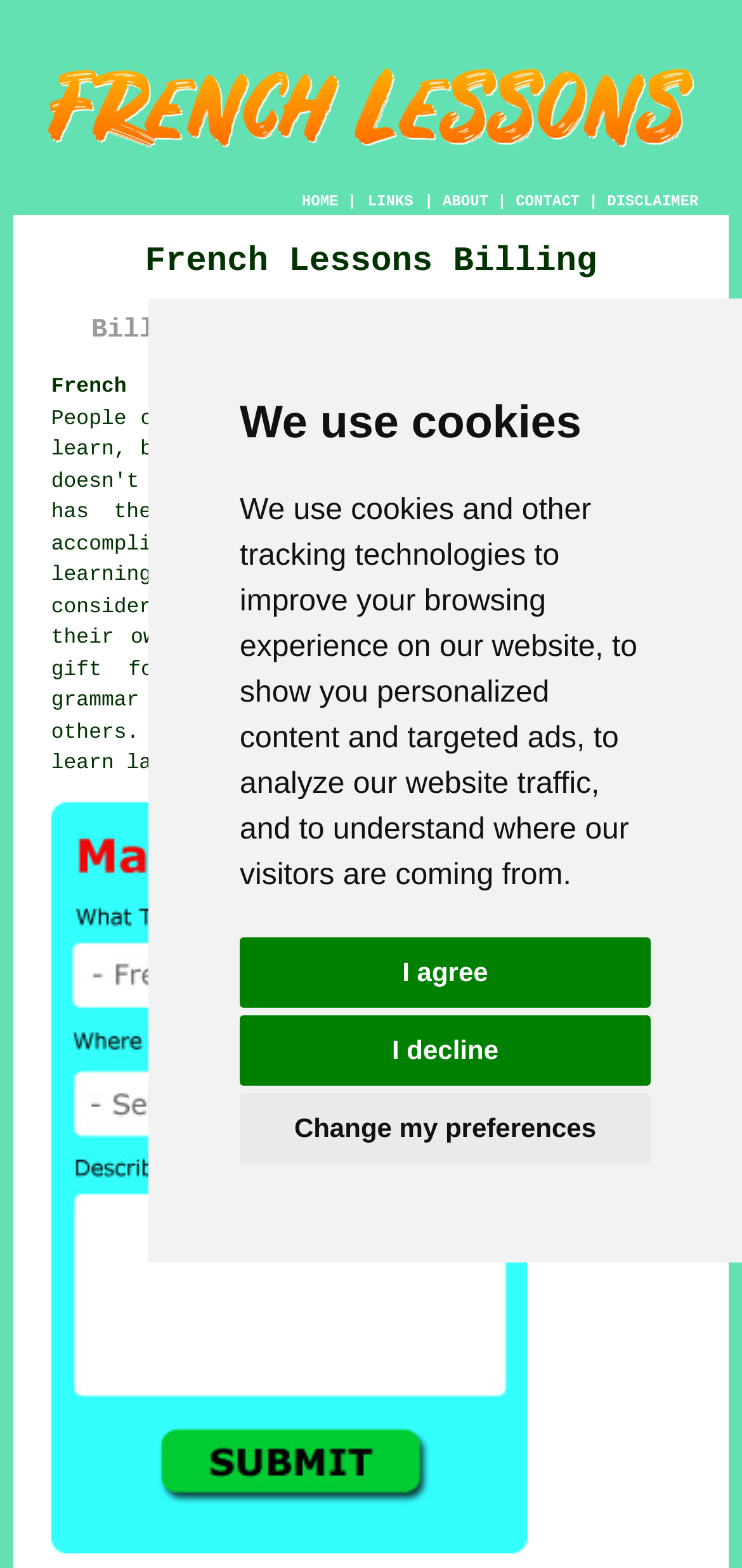What is the purpose of the 'Billing French Lessons Enquiries' link?
Using the image, respond with a single word or phrase.

To make enquiries